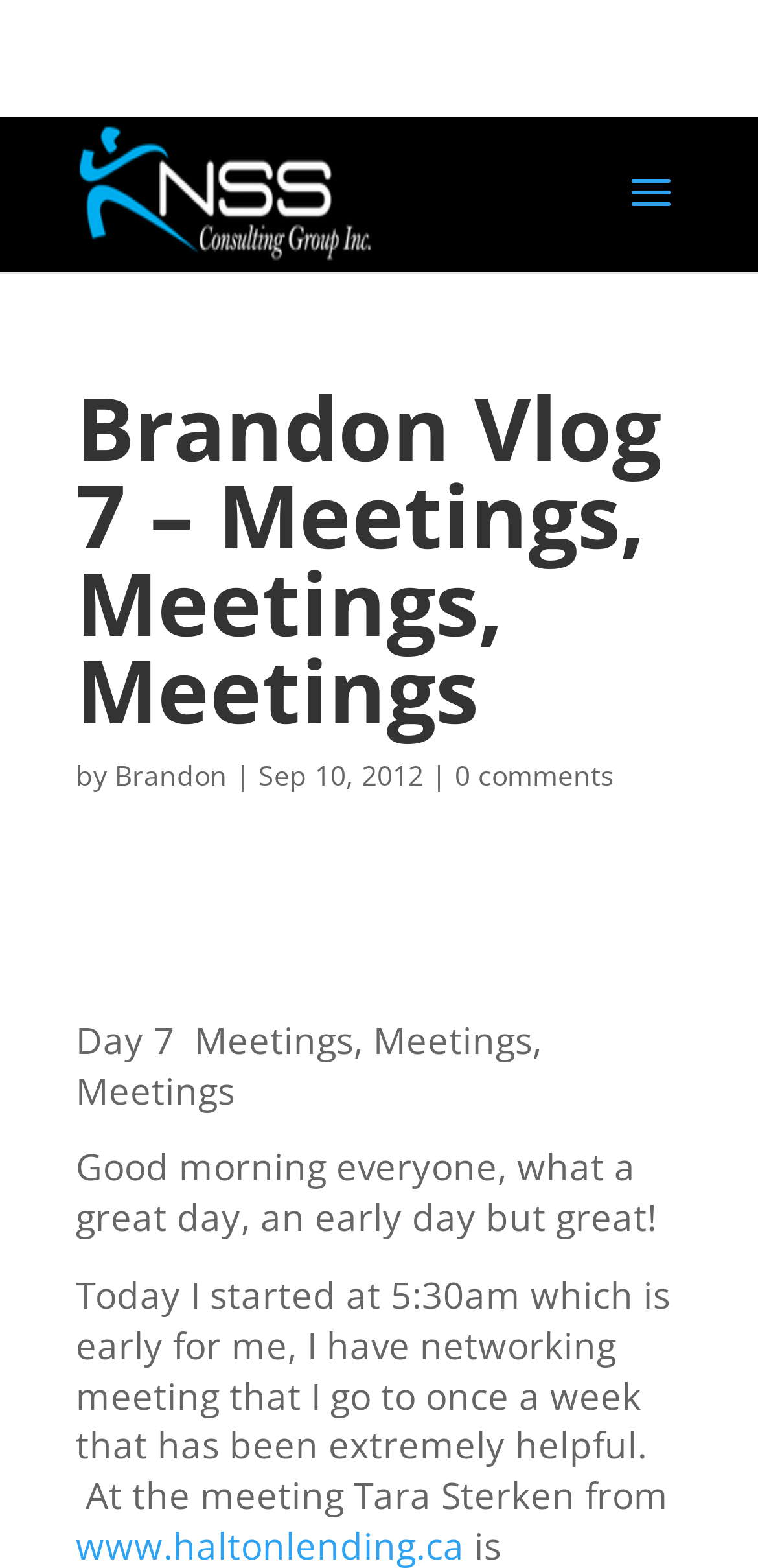Please answer the following question using a single word or phrase: 
What is the topic of the vlog?

Meetings